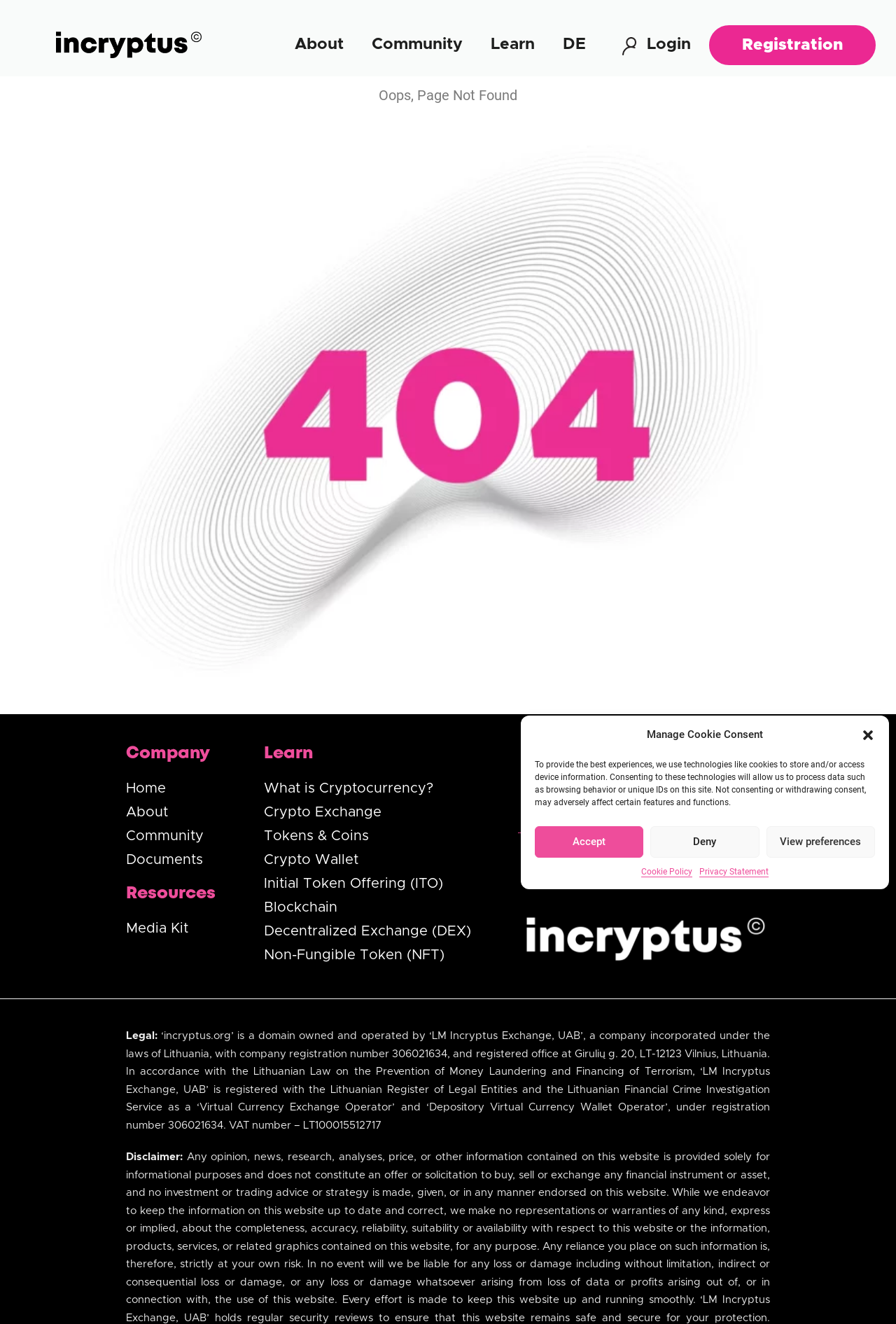Determine the bounding box coordinates of the clickable region to carry out the instruction: "Click the 'Home' link".

[0.141, 0.586, 0.185, 0.604]